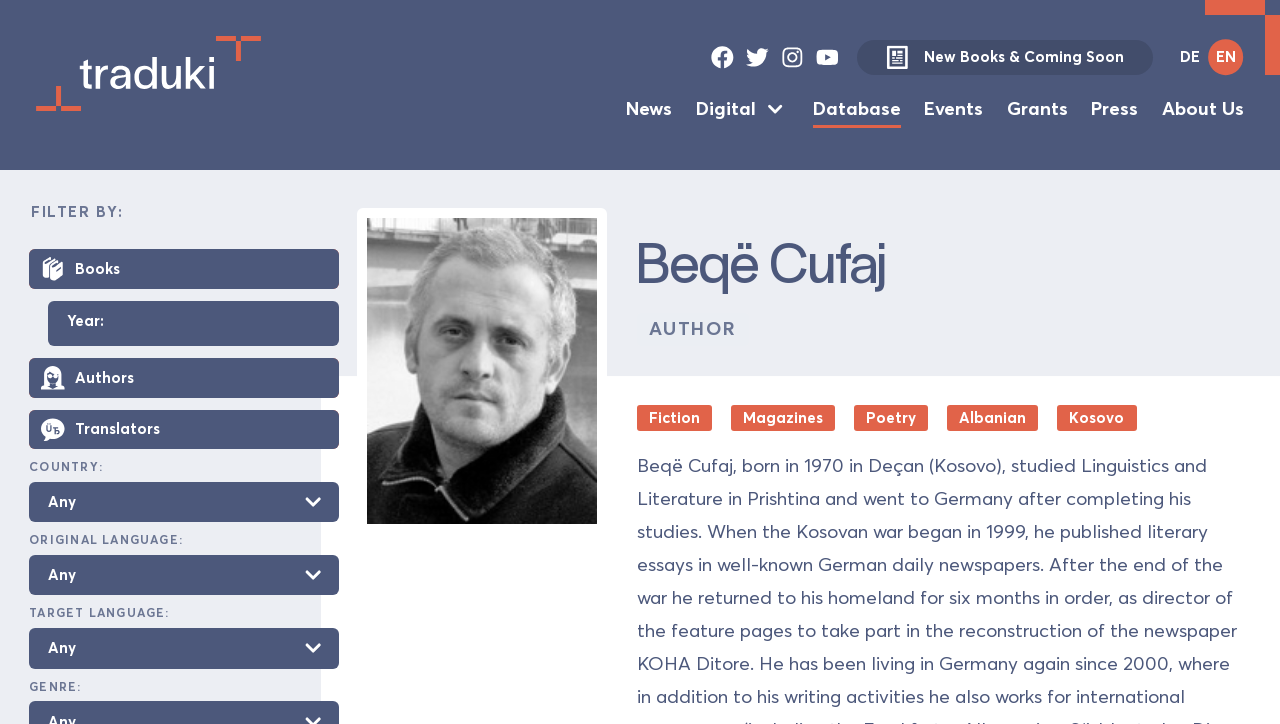Using the information from the screenshot, answer the following question thoroughly:
How many genres are available for filtering?

I examined the webpage and found three genres available for filtering, which are 'Fiction', 'Magazines', and 'Poetry', so there are 3 genres available.